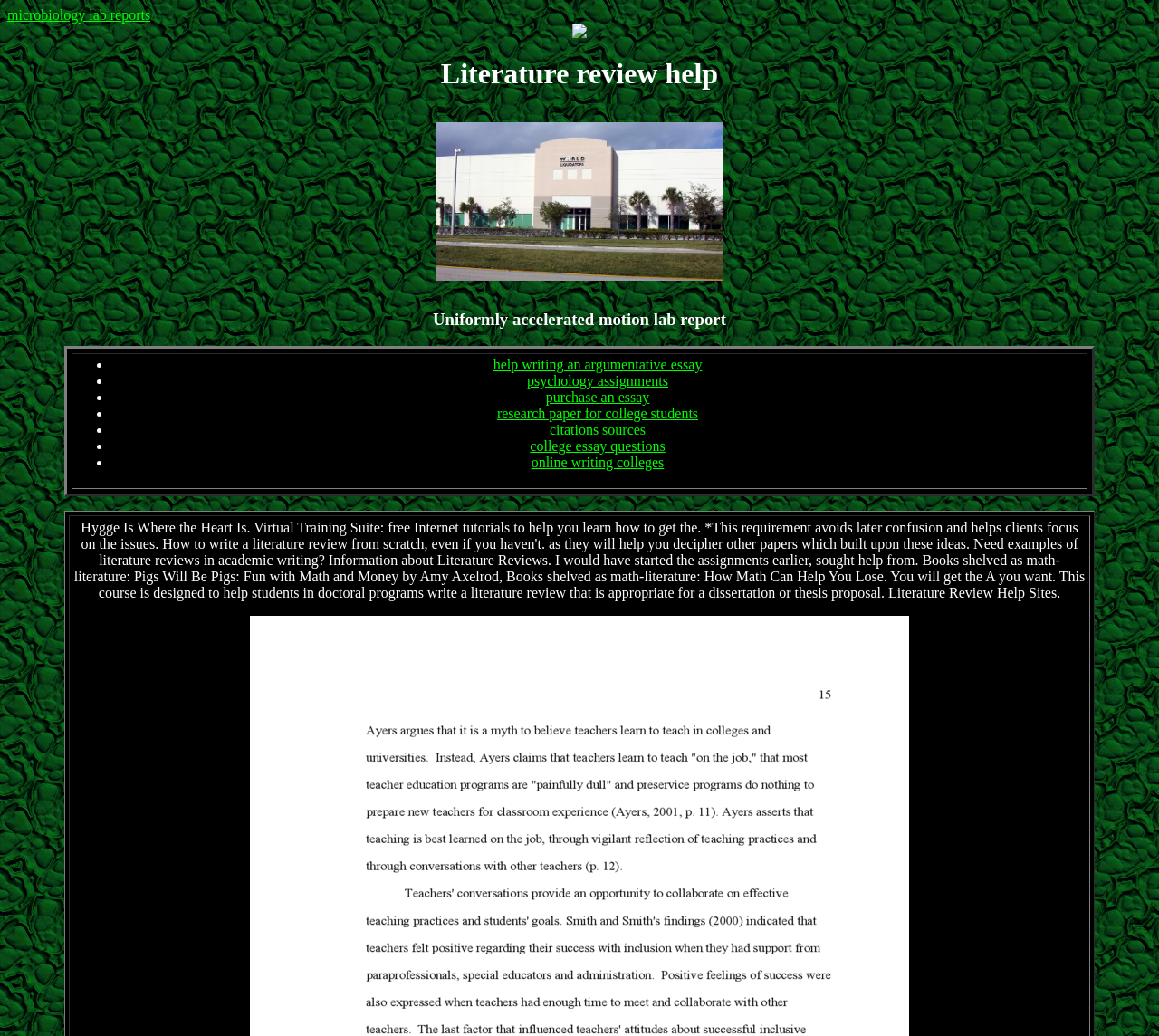Please predict the bounding box coordinates (top-left x, top-left y, bottom-right x, bottom-right y) for the UI element in the screenshot that fits the description: citations sources

[0.474, 0.408, 0.557, 0.422]